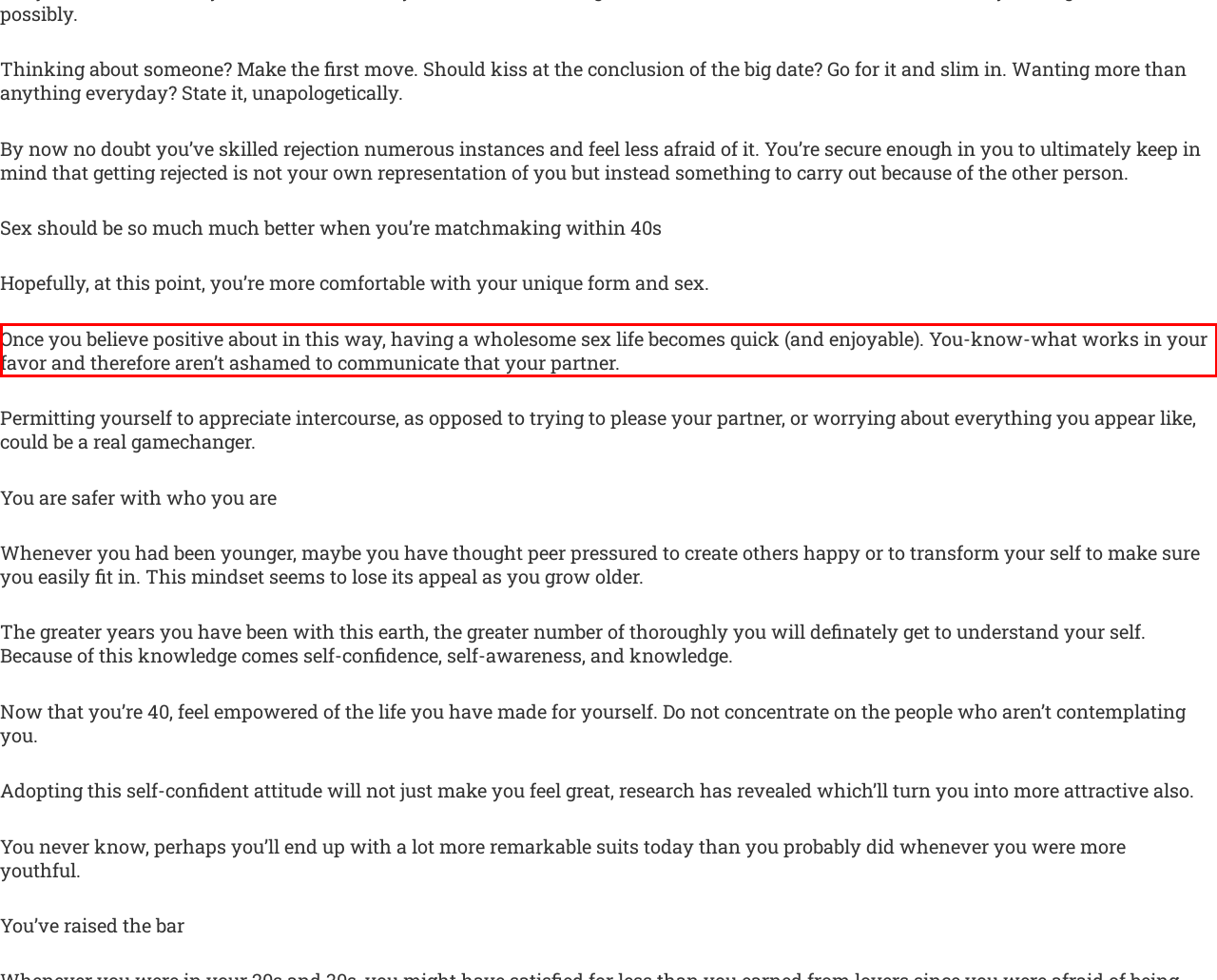You are given a webpage screenshot with a red bounding box around a UI element. Extract and generate the text inside this red bounding box.

Once you believe positive about in this way, having a wholesome sex life becomes quick (and enjoyable). You-know-what works in your favor and therefore aren’t ashamed to communicate that your partner.